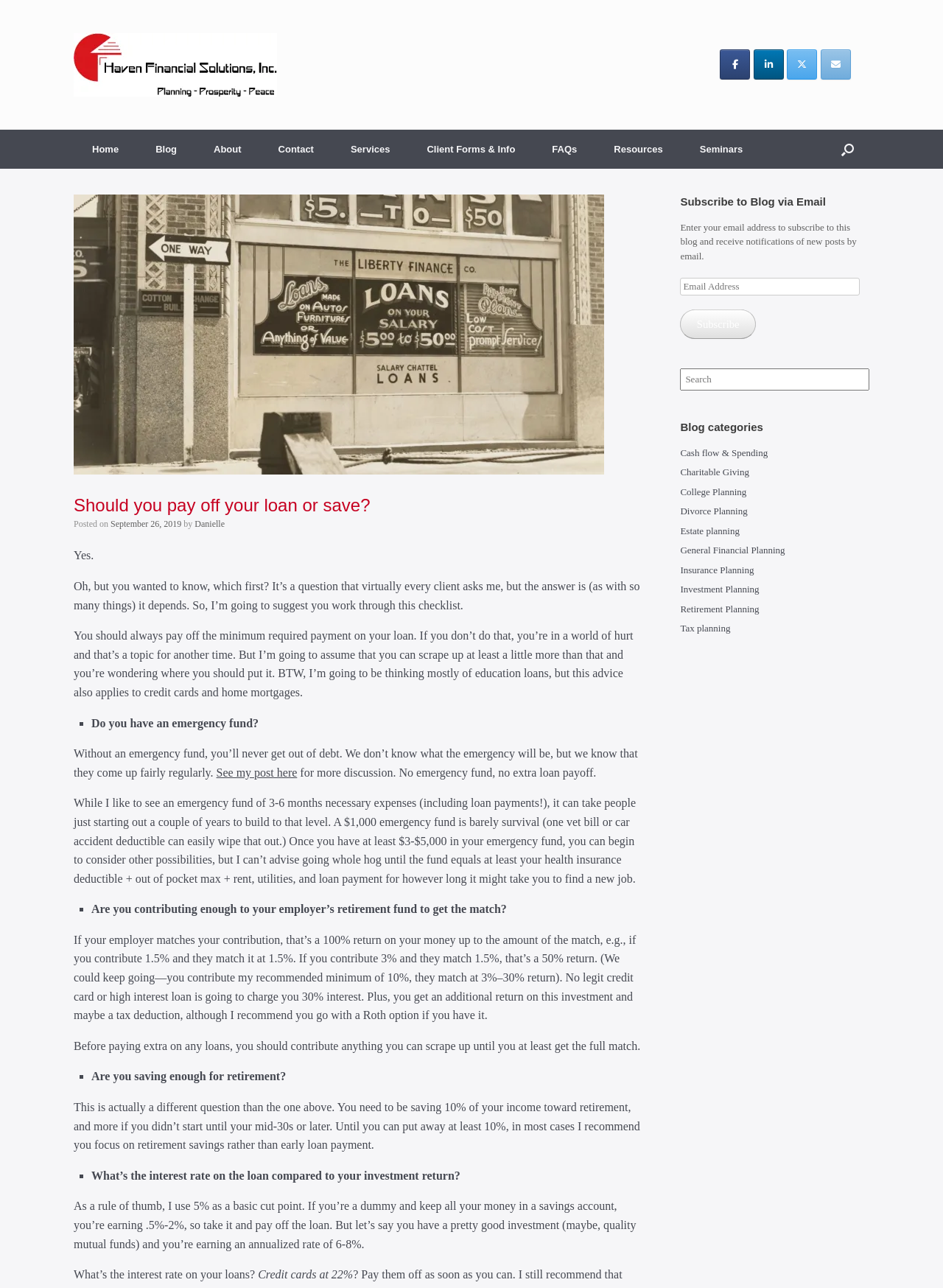What is the purpose of the textbox?
Please use the visual content to give a single word or phrase answer.

Enter email address